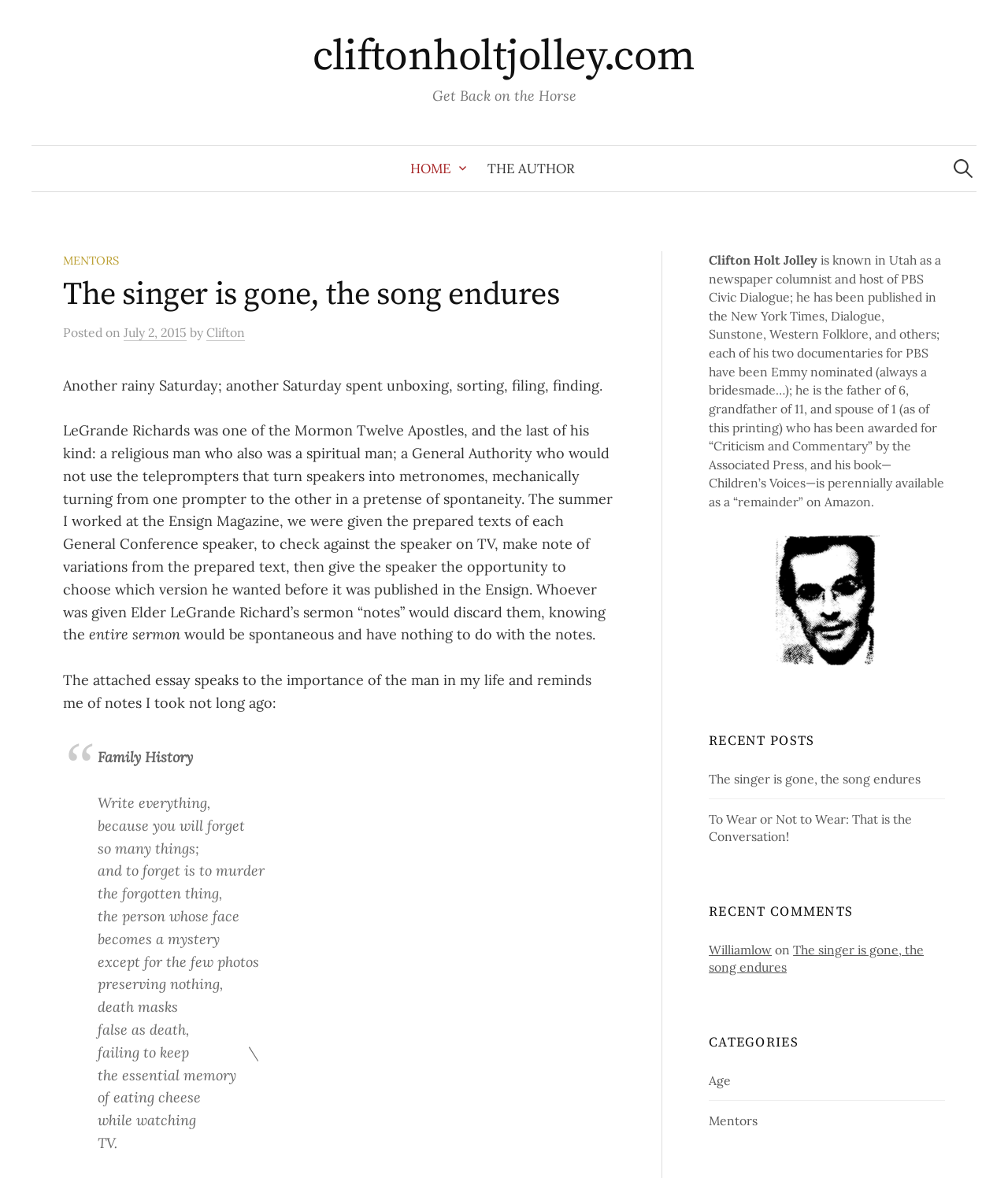Locate the bounding box of the UI element based on this description: "Mentors". Provide four float numbers between 0 and 1 as [left, top, right, bottom].

[0.062, 0.215, 0.118, 0.227]